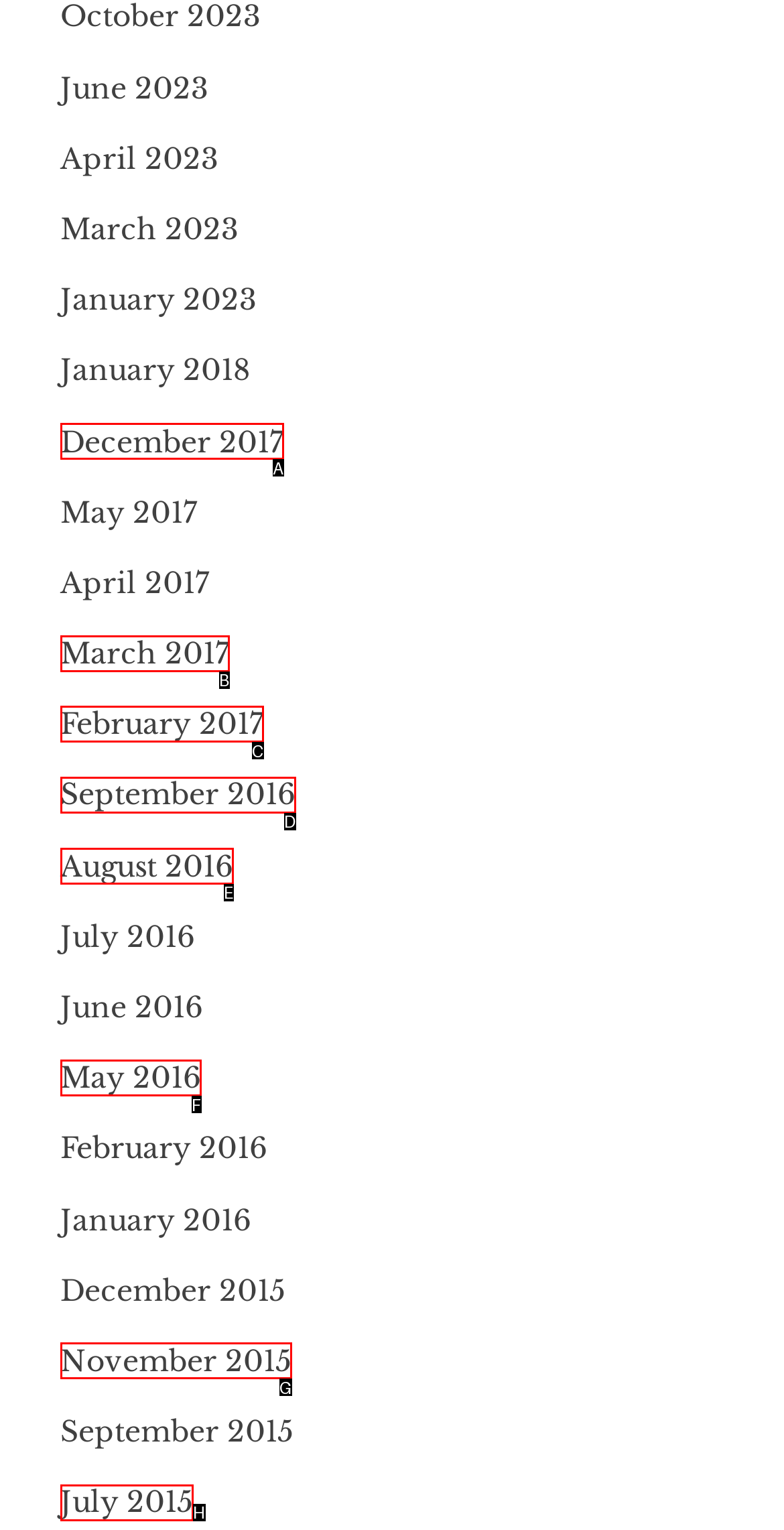From the options presented, which lettered element matches this description: February 2017
Reply solely with the letter of the matching option.

C